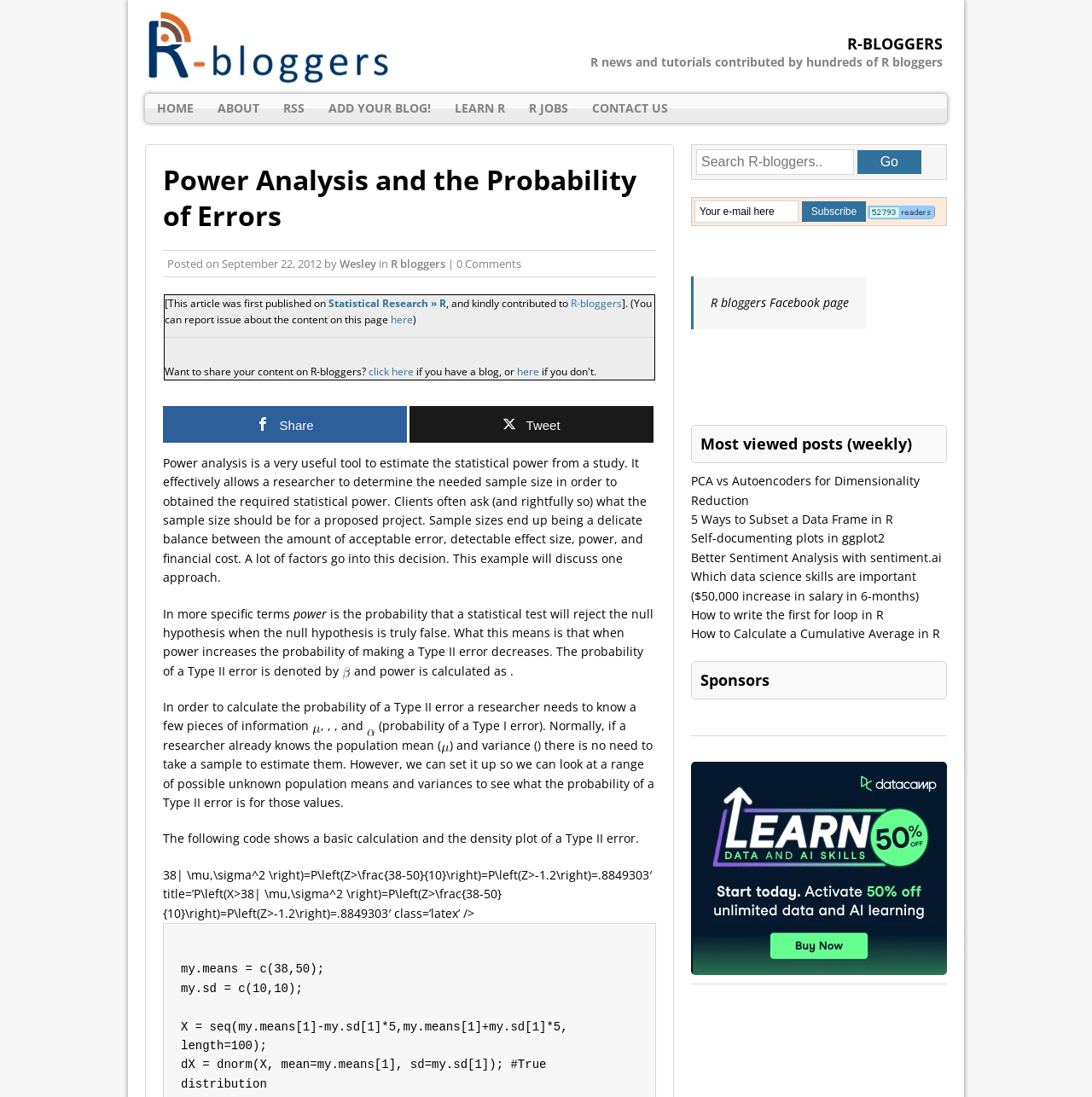Refer to the image and offer a detailed explanation in response to the question: What is the website where this article was first published?

The article was first published on the website 'Statistical Research » R', as indicated by the text 'This article was first published on Statistical Research » R, and kindly contributed to R-bloggers'.